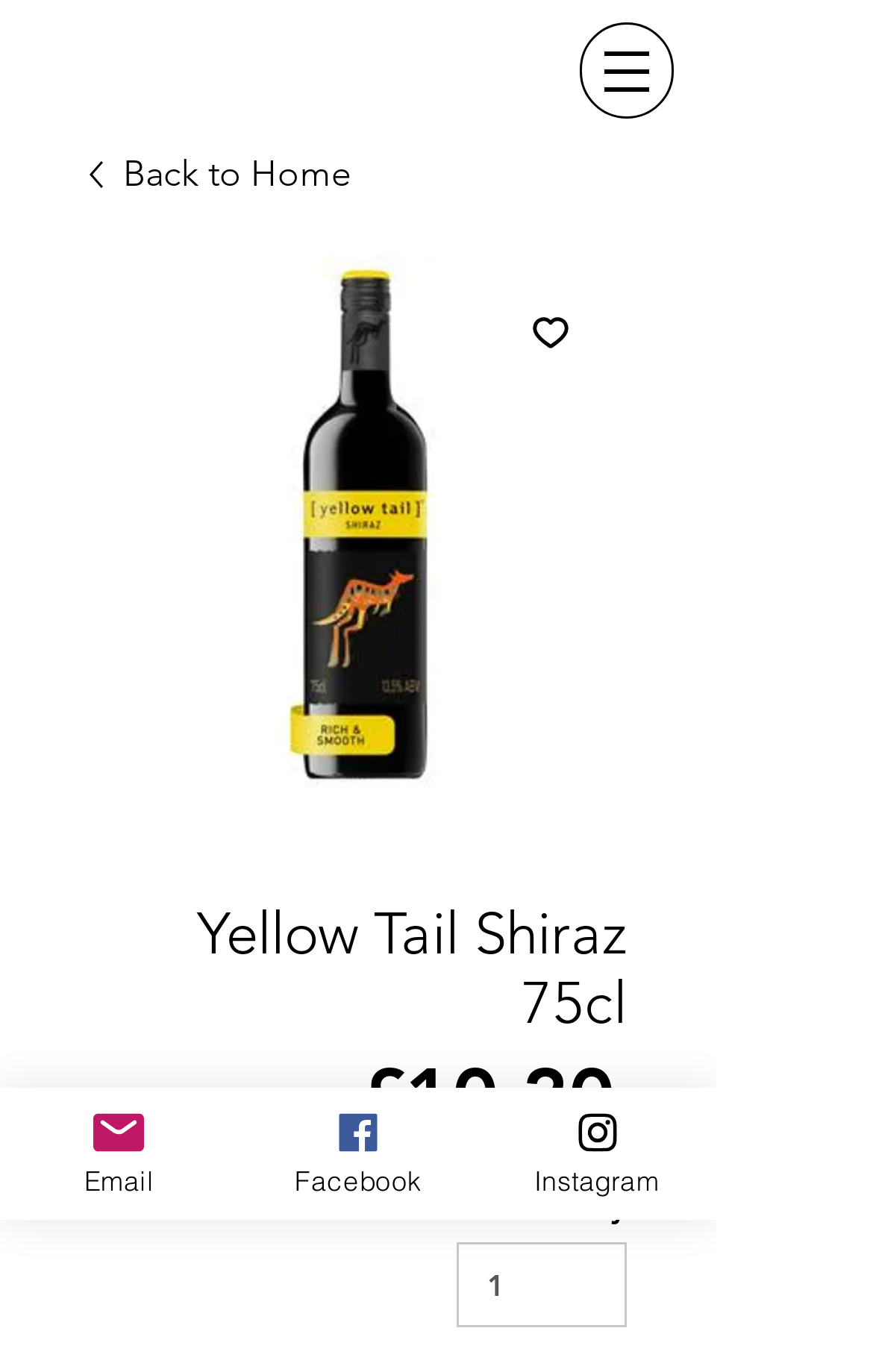Explain in detail what is displayed on the webpage.

This webpage is about a wine product, specifically Yellow Tail Shiraz 75cl. At the top, there is a navigation menu with a button that has a popup menu. Below the navigation menu, there is a link to go back to the home page, accompanied by a small image. 

To the right of the navigation menu, there is a large image of the wine bottle, taking up most of the top section of the page. Below the wine bottle image, there is a heading that reads "Yellow Tail Shiraz 75cl". 

Underneath the heading, there is a button to add the wine to a wishlist, accompanied by a small image. To the right of the wishlist button, there is a section displaying the price of the wine, £10.20, with a label "Price" next to it. 

Further down, there is a section to select the quantity of the wine, with a spin button to adjust the quantity. 

At the bottom of the page, there are three links to the company's social media profiles: Email, Facebook, and Instagram, each accompanied by a small image.